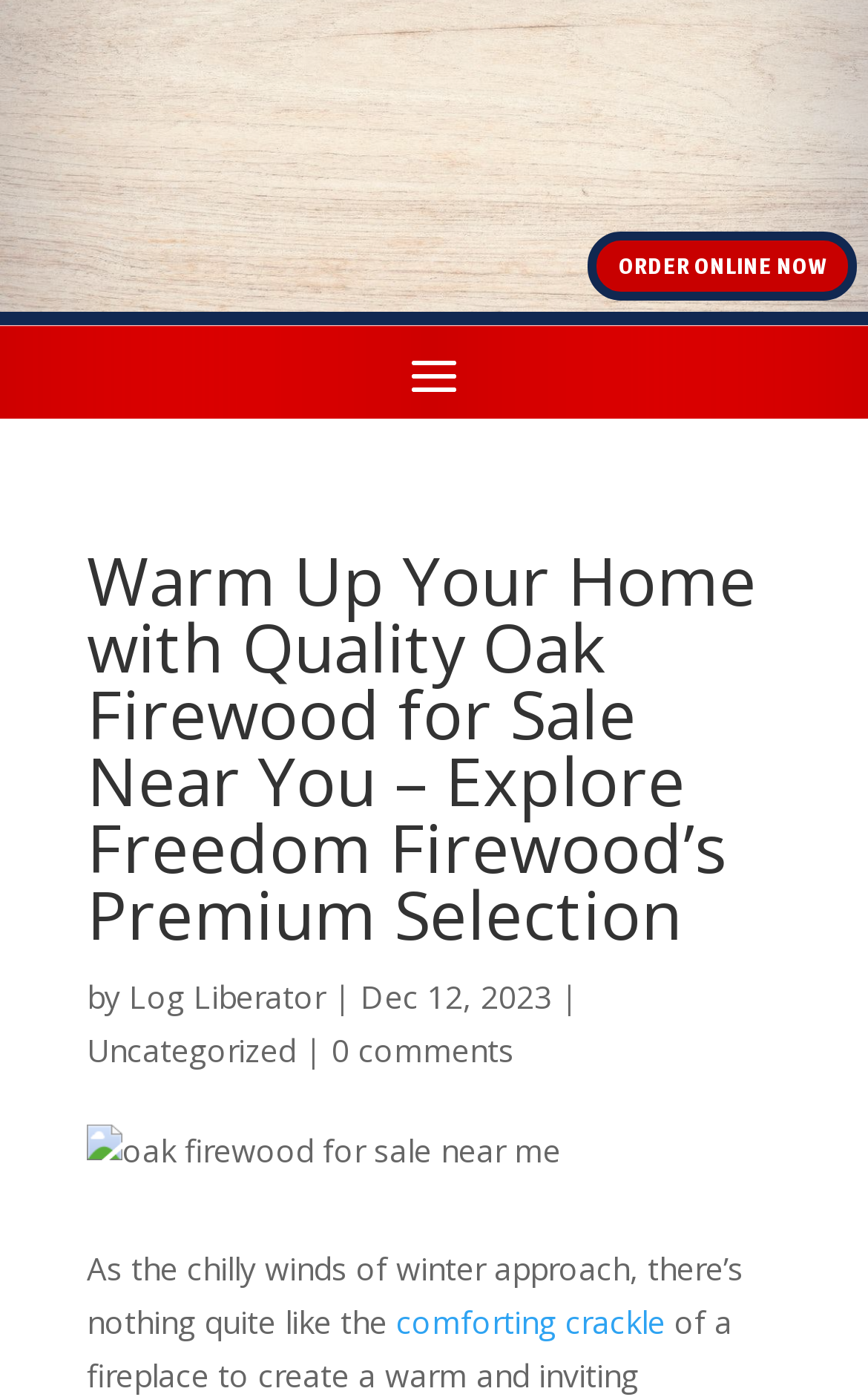Identify the main title of the webpage and generate its text content.

Warm Up Your Home with Quality Oak Firewood for Sale Near You – Explore Freedom Firewood’s Premium Selection